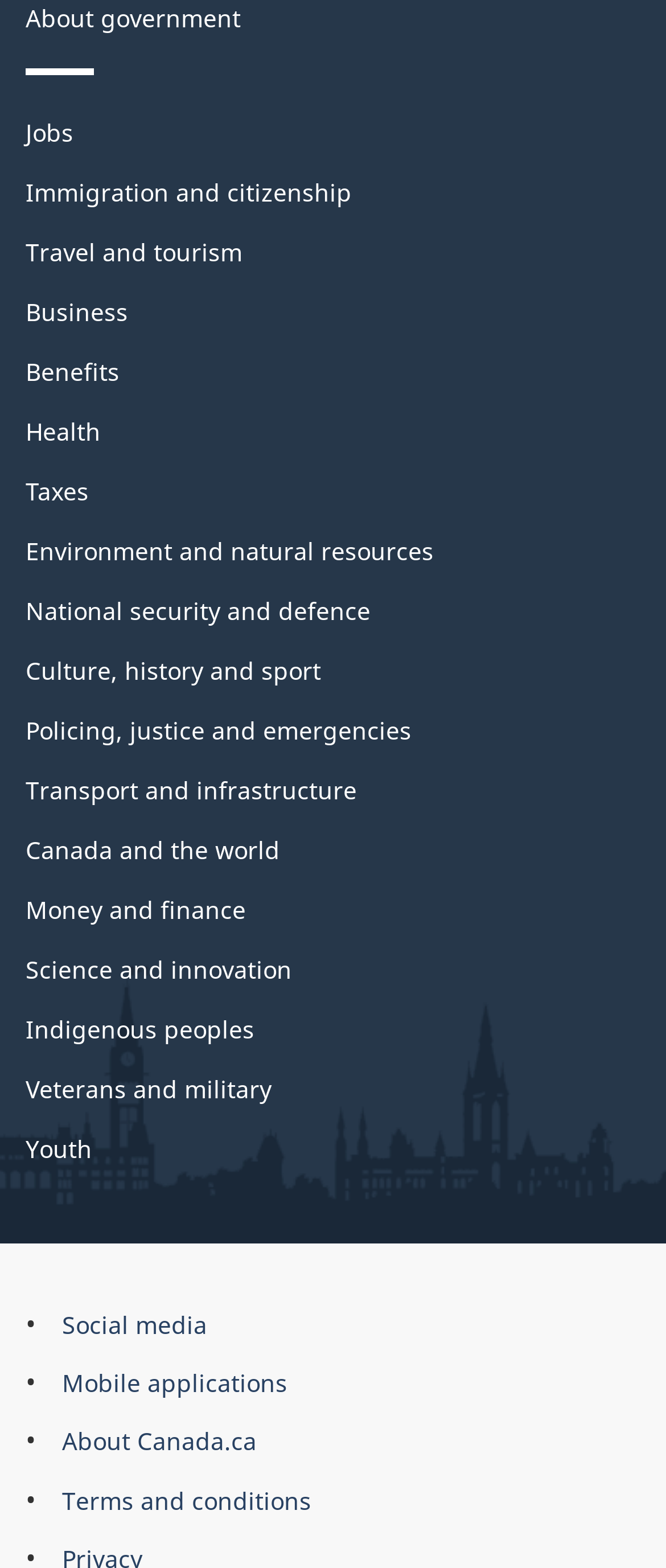Provide the bounding box coordinates of the UI element this sentence describes: "About Canada.ca".

[0.093, 0.964, 0.385, 0.984]